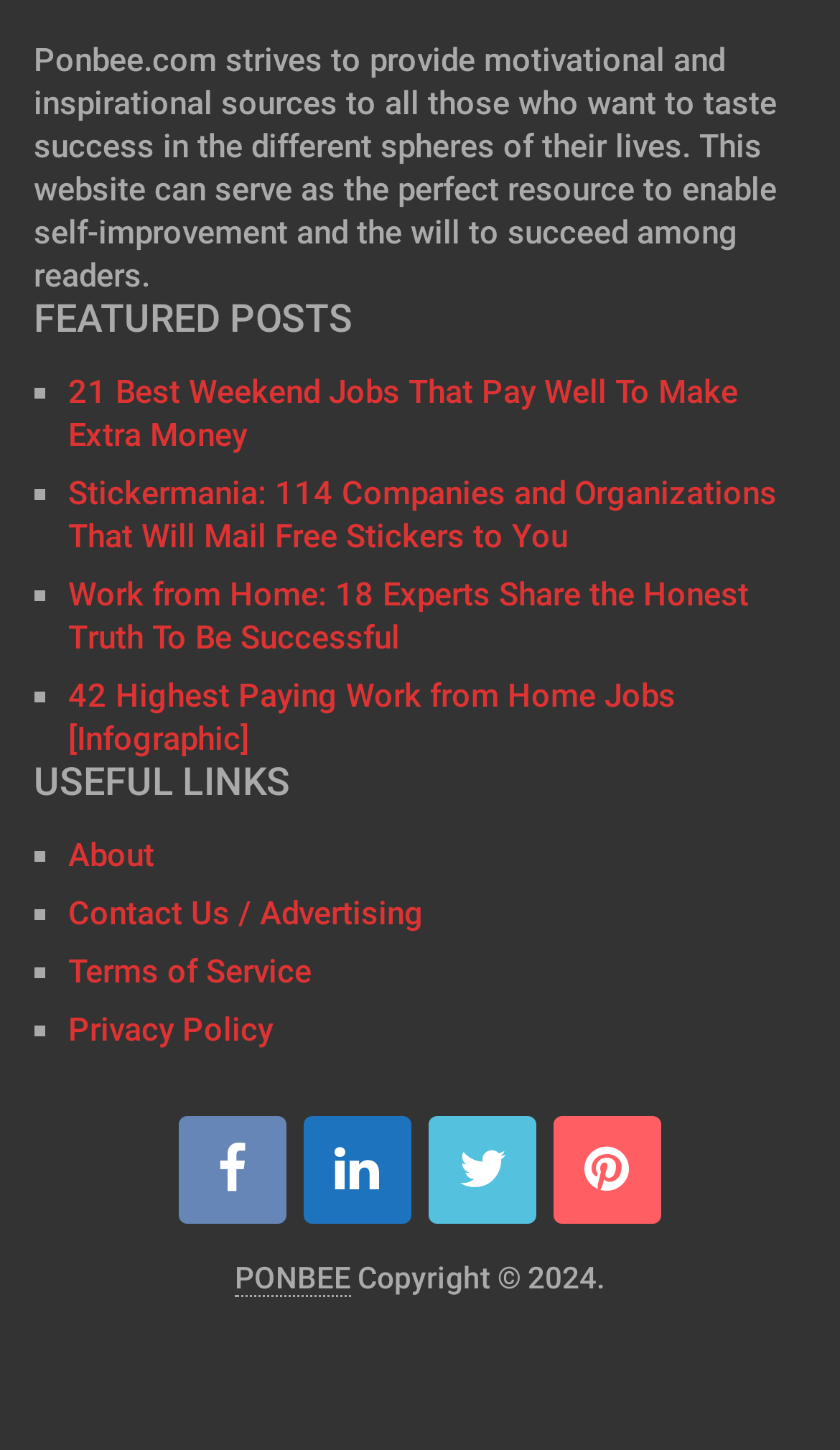Provide your answer in one word or a succinct phrase for the question: 
What is the purpose of Ponbee.com?

Provide motivational sources